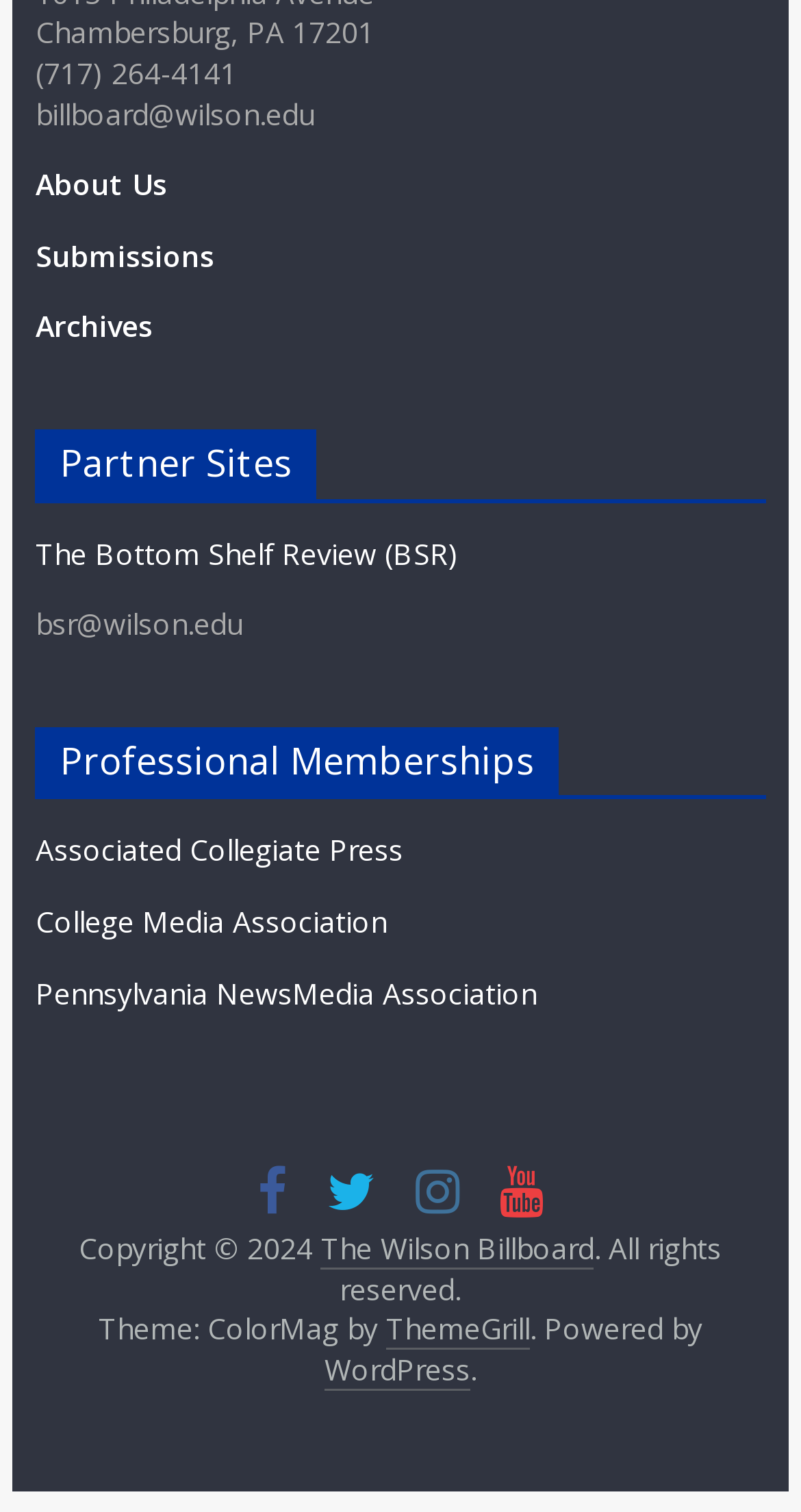What is the email address for submissions?
Provide an in-depth answer to the question, covering all aspects.

I found the email address by looking at the static text element next to the 'Submissions' link, which contains the email address 'billboard@wilson.edu'.